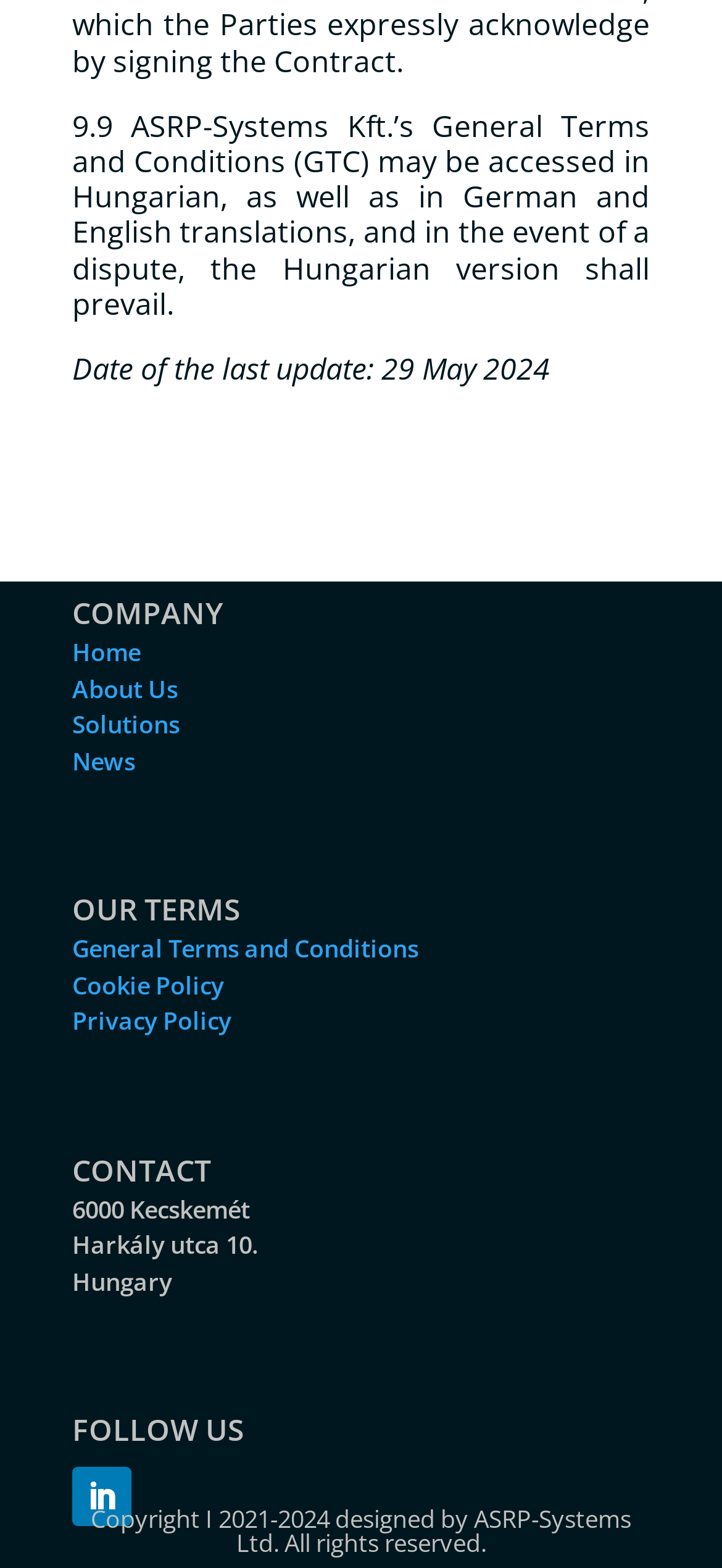What is the copyright year range?
Look at the screenshot and respond with one word or a short phrase.

2021-2024